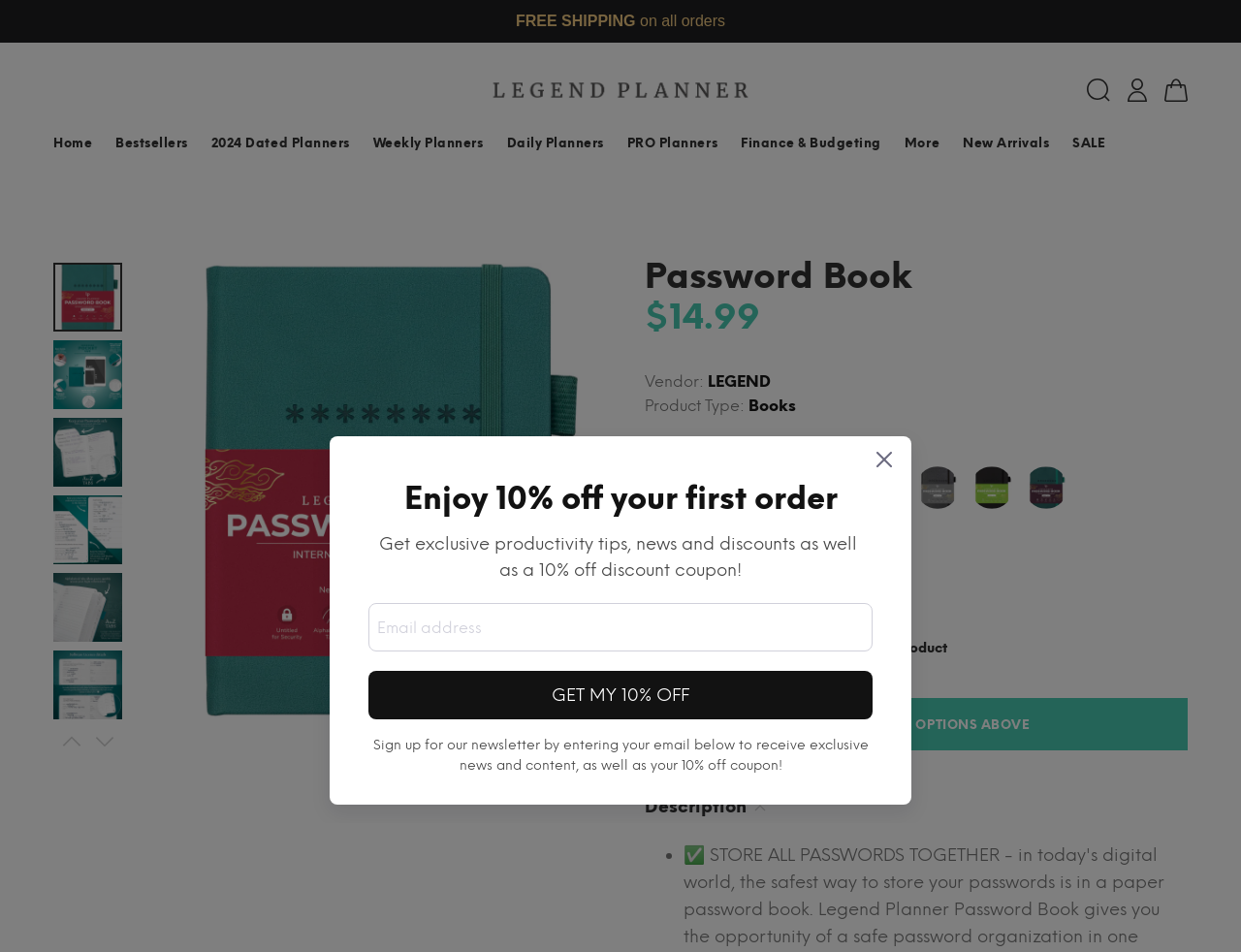Answer the question briefly using a single word or phrase: 
What is the benefit of signing up for the newsletter?

10% off coupon